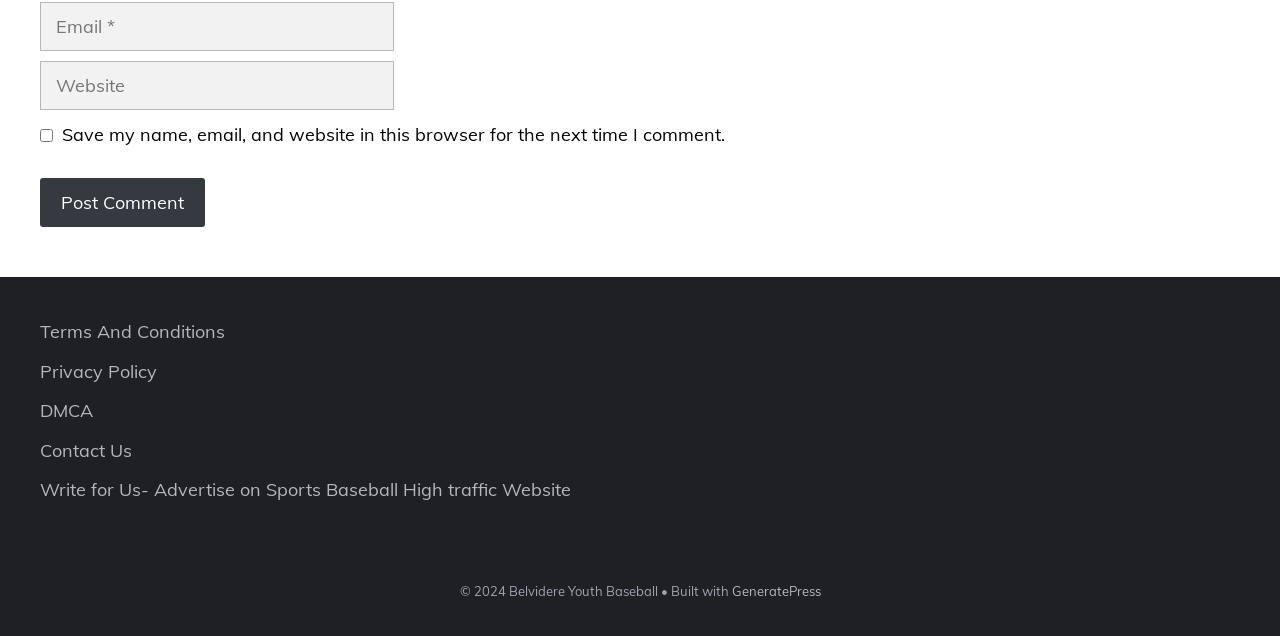Please determine the bounding box coordinates of the element to click on in order to accomplish the following task: "Enter email address". Ensure the coordinates are four float numbers ranging from 0 to 1, i.e., [left, top, right, bottom].

[0.031, 0.004, 0.308, 0.081]